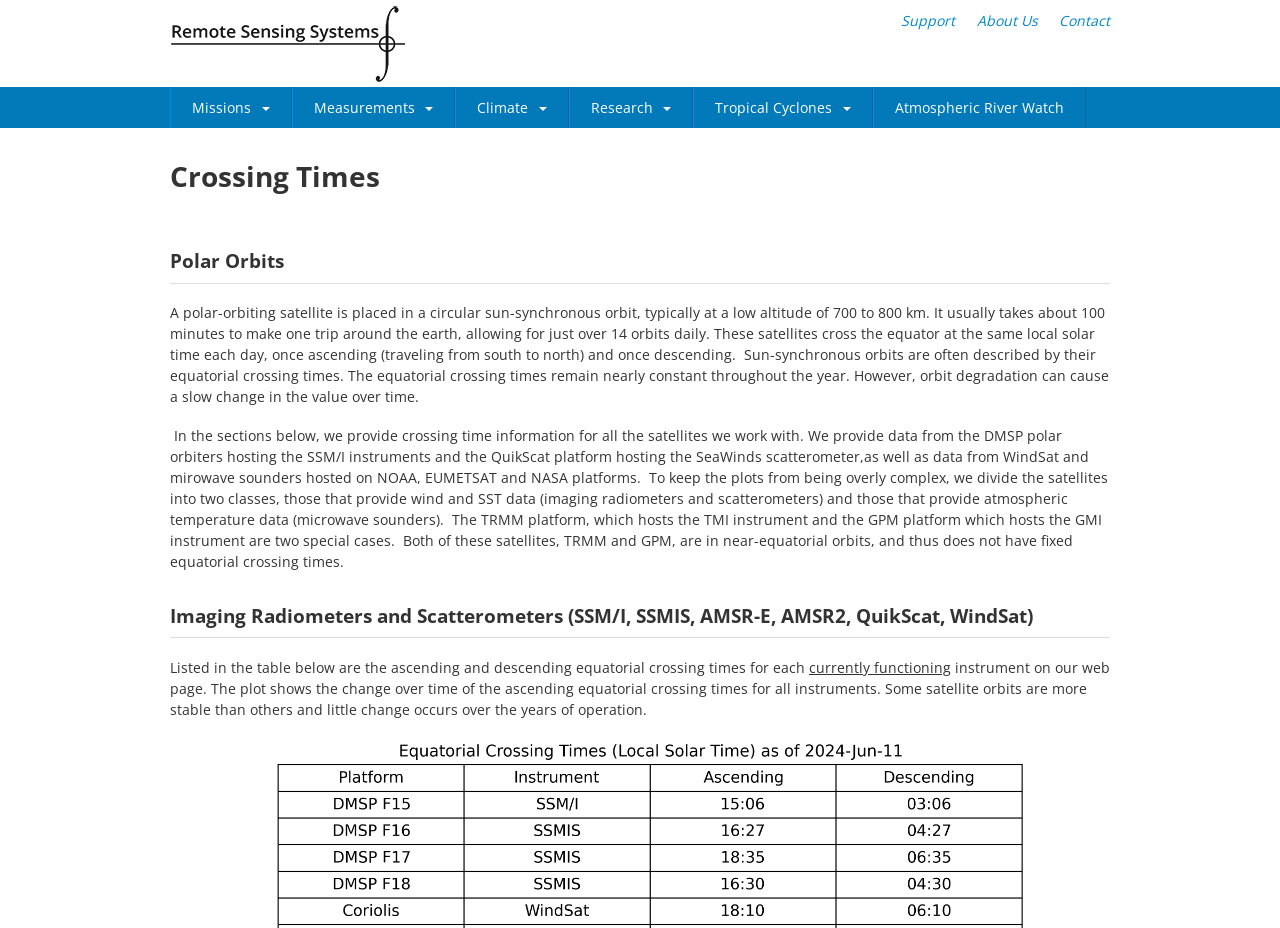Locate the bounding box coordinates of the element that should be clicked to execute the following instruction: "Read about Atmospheric River Watch".

[0.682, 0.094, 0.848, 0.138]